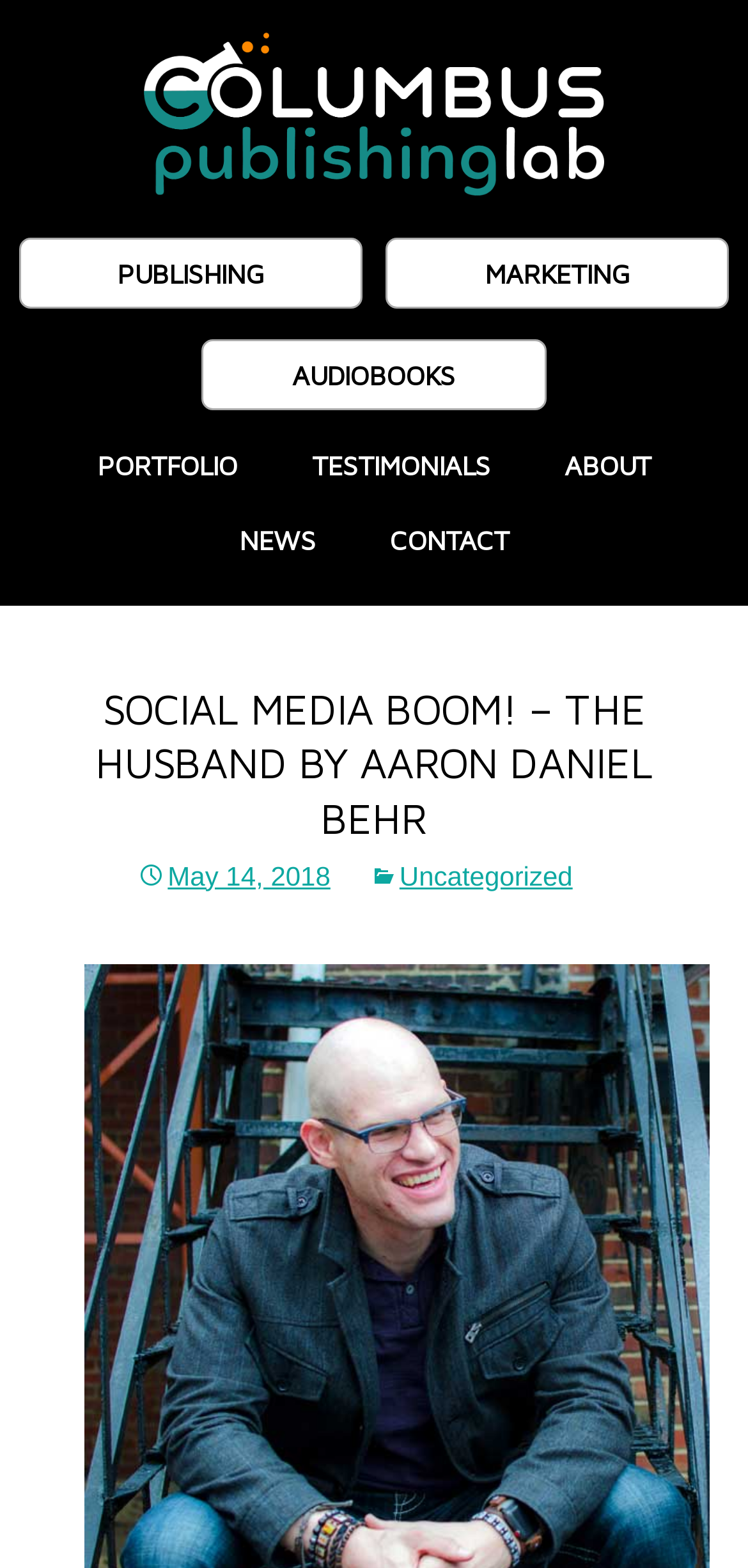Please provide the bounding box coordinates for the UI element as described: "May 14, 2018". The coordinates must be four floats between 0 and 1, represented as [left, top, right, bottom].

[0.183, 0.548, 0.442, 0.568]